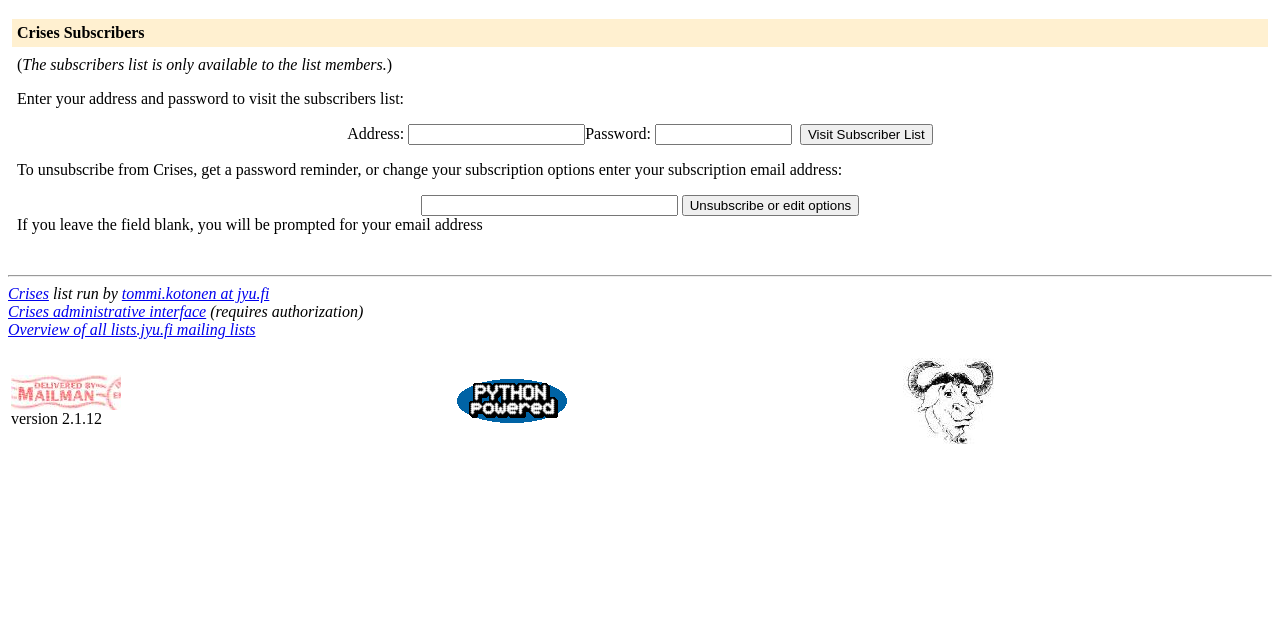Using the provided element description, identify the bounding box coordinates as (top-left x, top-left y, bottom-right x, bottom-right y). Ensure all values are between 0 and 1. Description: parent_node: Address: Password: name="roster-email"

[0.319, 0.194, 0.457, 0.227]